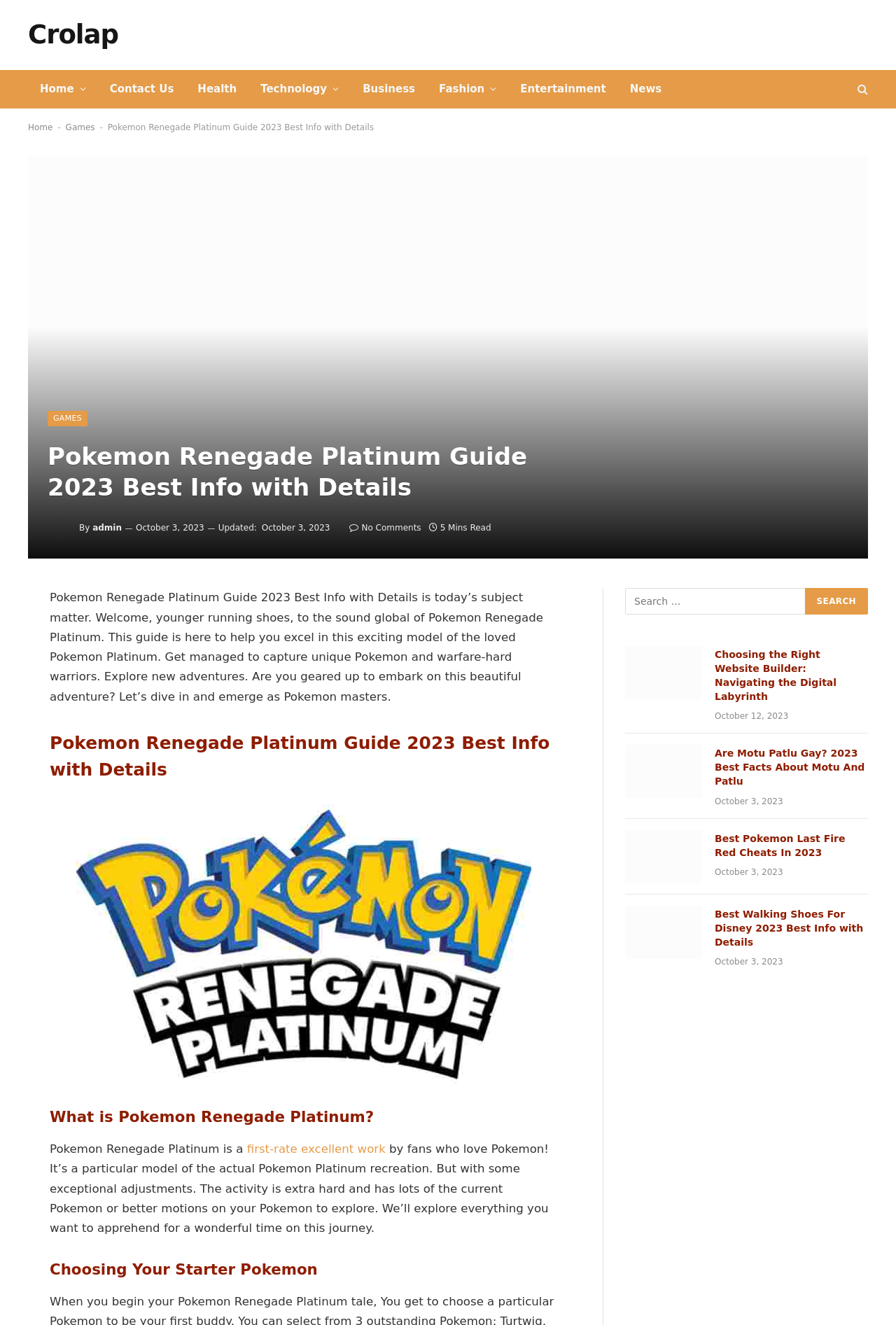Refer to the image and provide an in-depth answer to the question: 
How many minutes does it take to read this guide?

The webpage has a label '5 Mins Read' which indicates that it takes 5 minutes to read this guide.